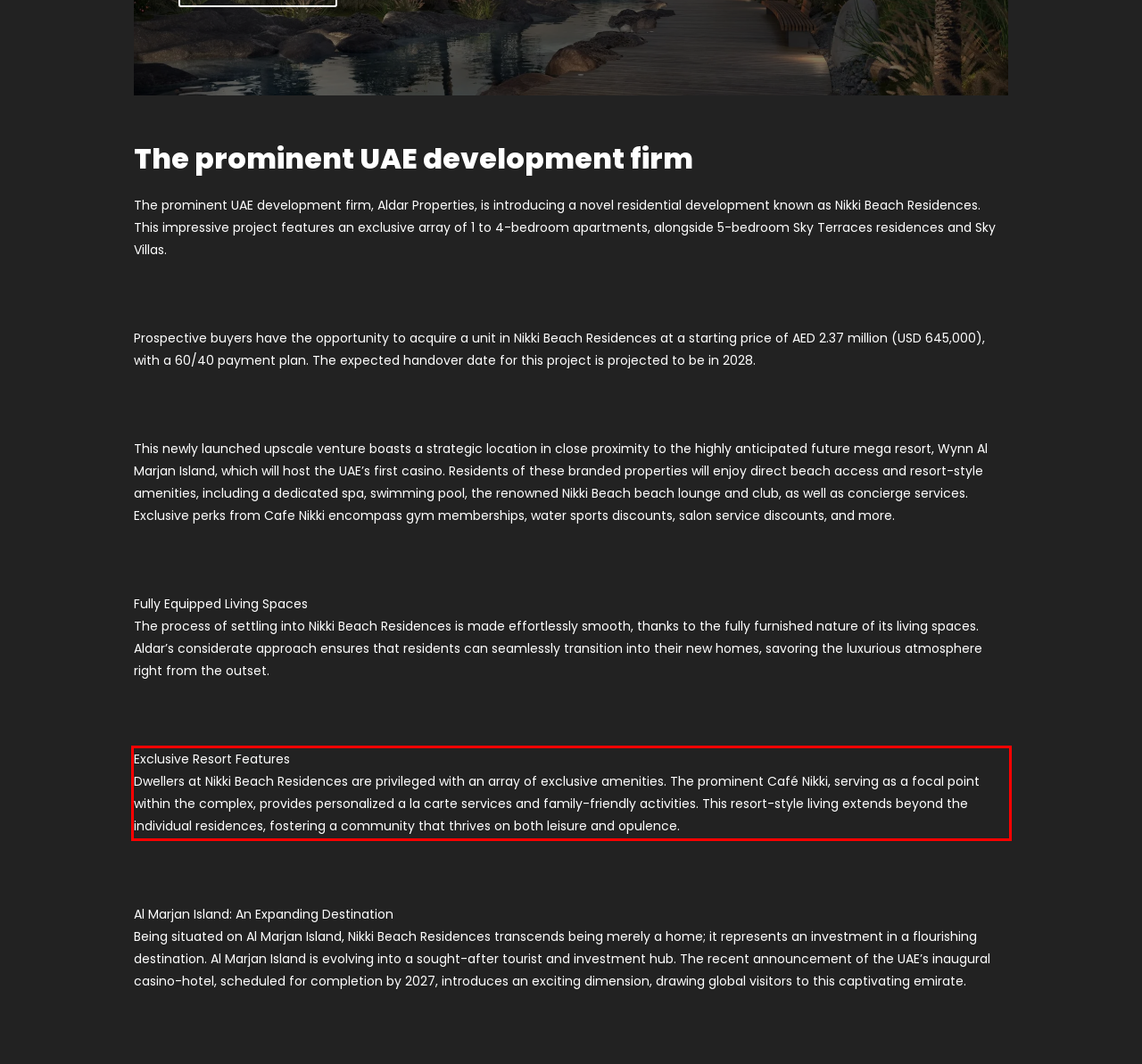Review the webpage screenshot provided, and perform OCR to extract the text from the red bounding box.

Exclusive Resort Features Dwellers at Nikki Beach Residences are privileged with an array of exclusive amenities. The prominent Café Nikki, serving as a focal point within the complex, provides personalized a la carte services and family-friendly activities. This resort-style living extends beyond the individual residences, fostering a community that thrives on both leisure and opulence.